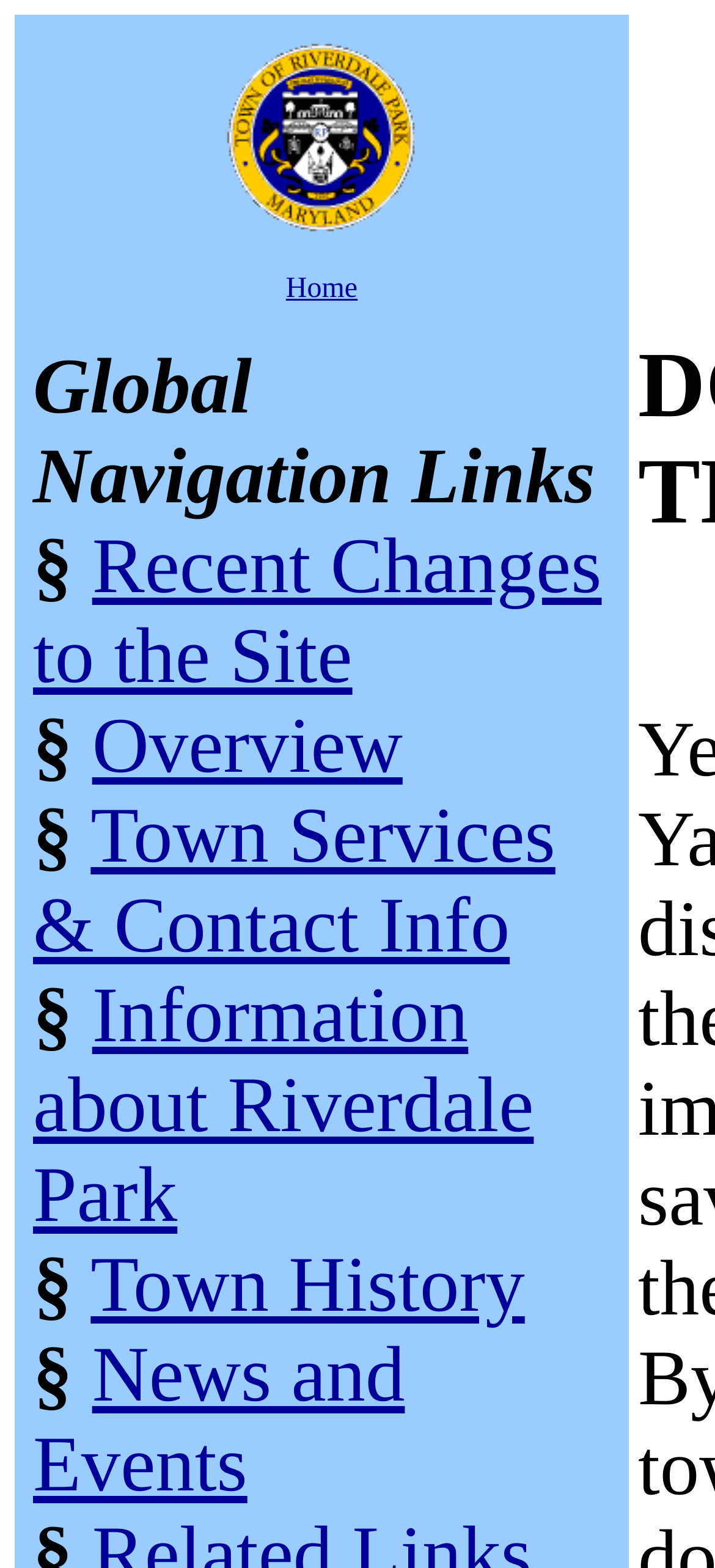What is the position of the 'News and Events' link?
From the image, provide a succinct answer in one word or a short phrase.

Bottom